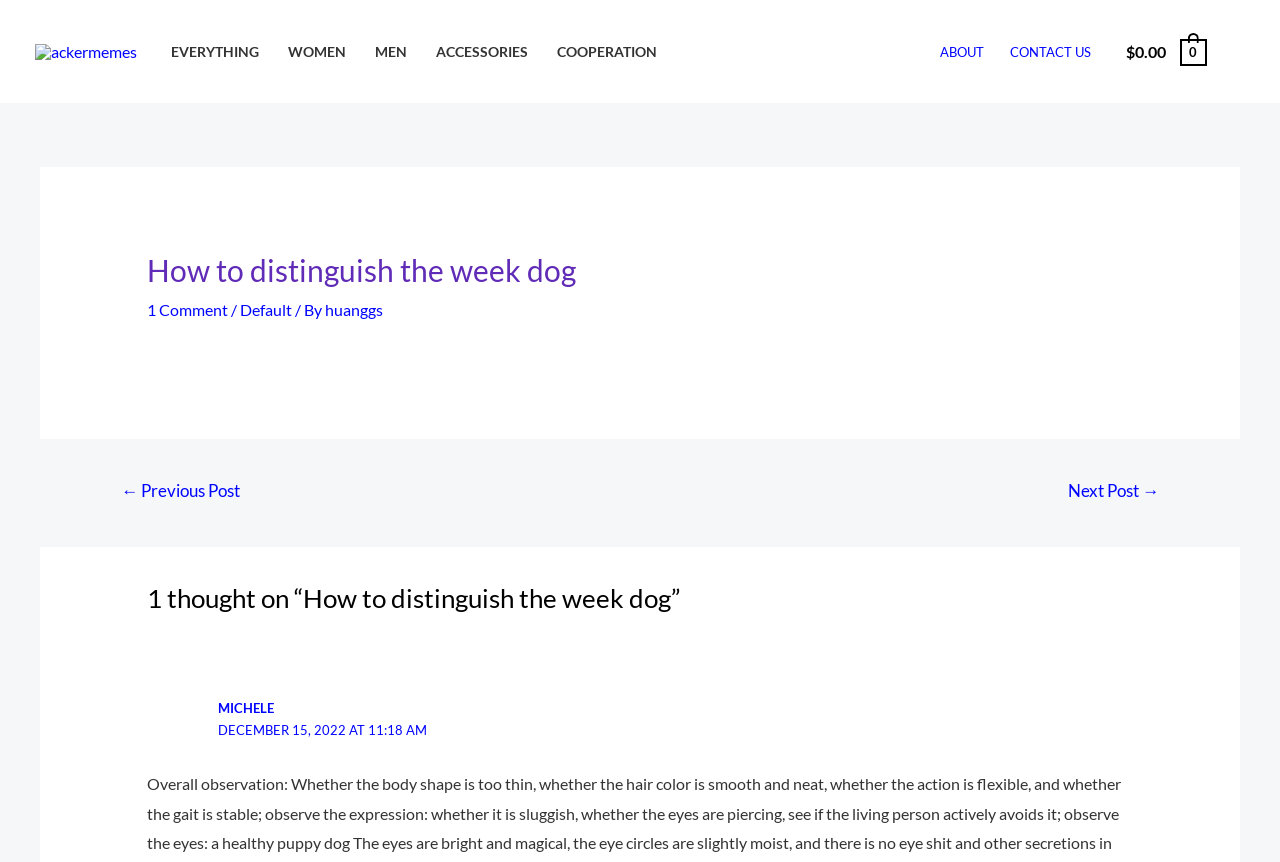Who is the author of the current post?
Look at the image and answer with only one word or phrase.

huanggs